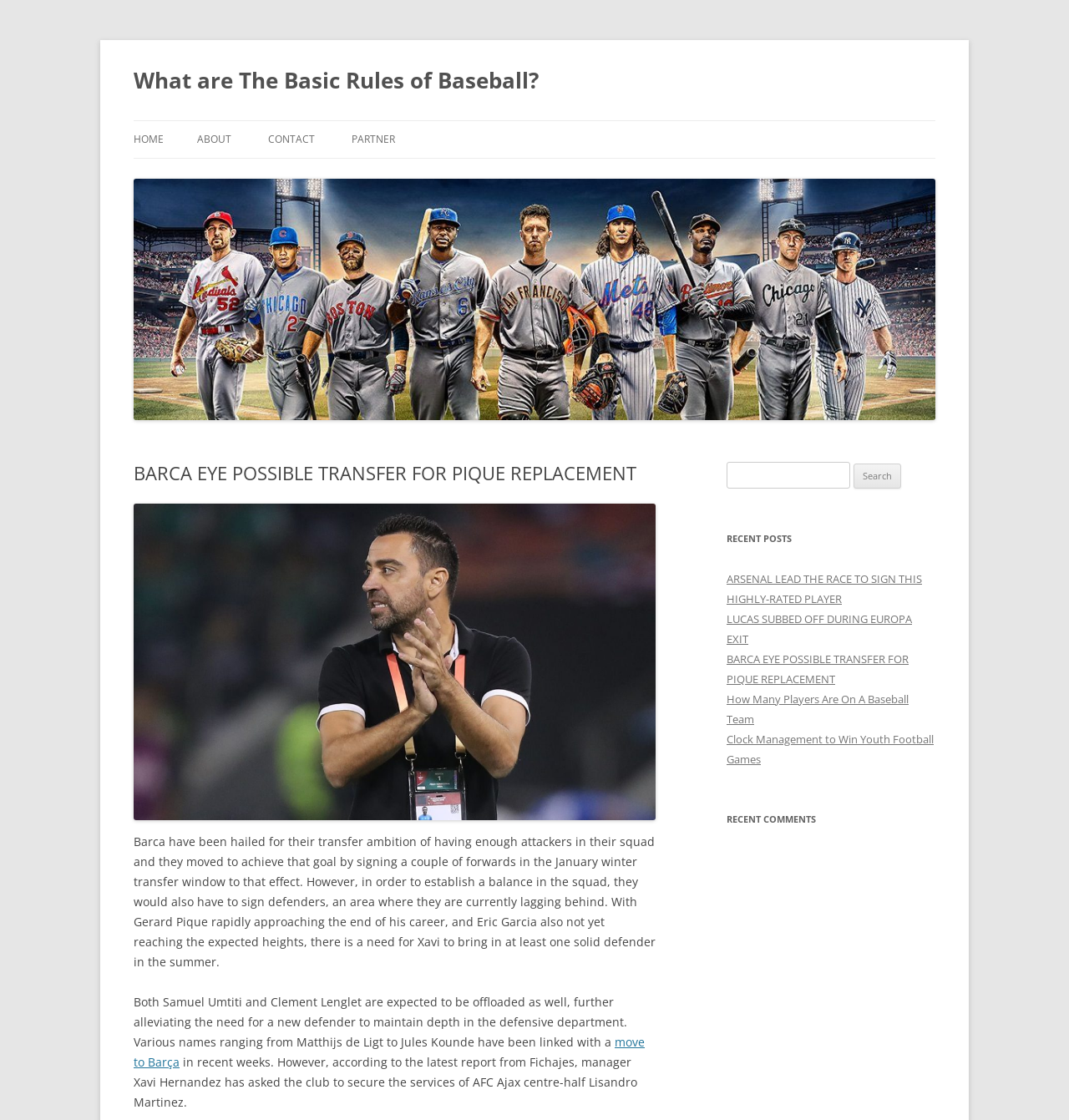Please mark the bounding box coordinates of the area that should be clicked to carry out the instruction: "Search for something".

[0.68, 0.412, 0.795, 0.436]